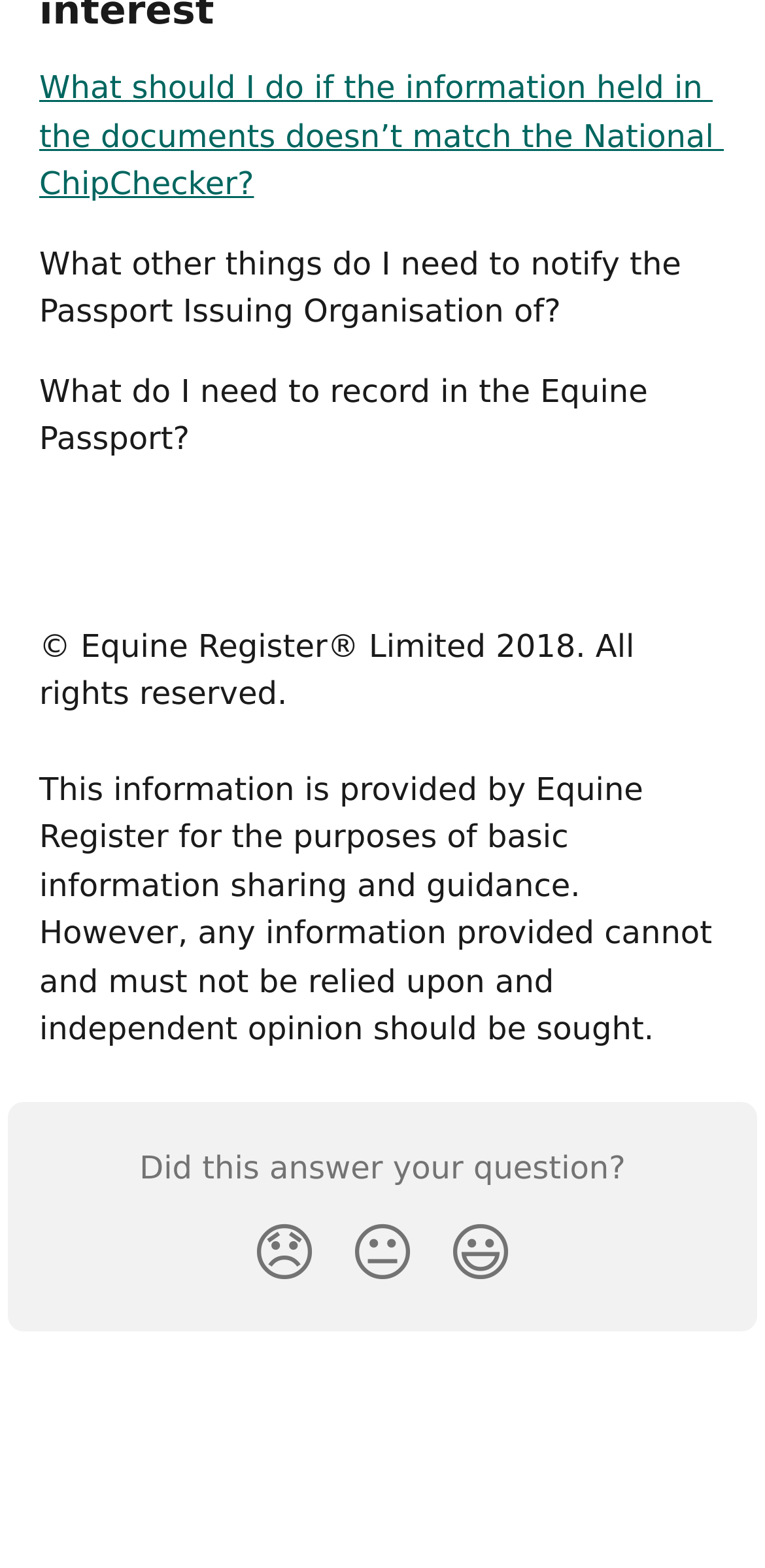Use a single word or phrase to answer the question:
What is the purpose of the Equine Passport?

Record information